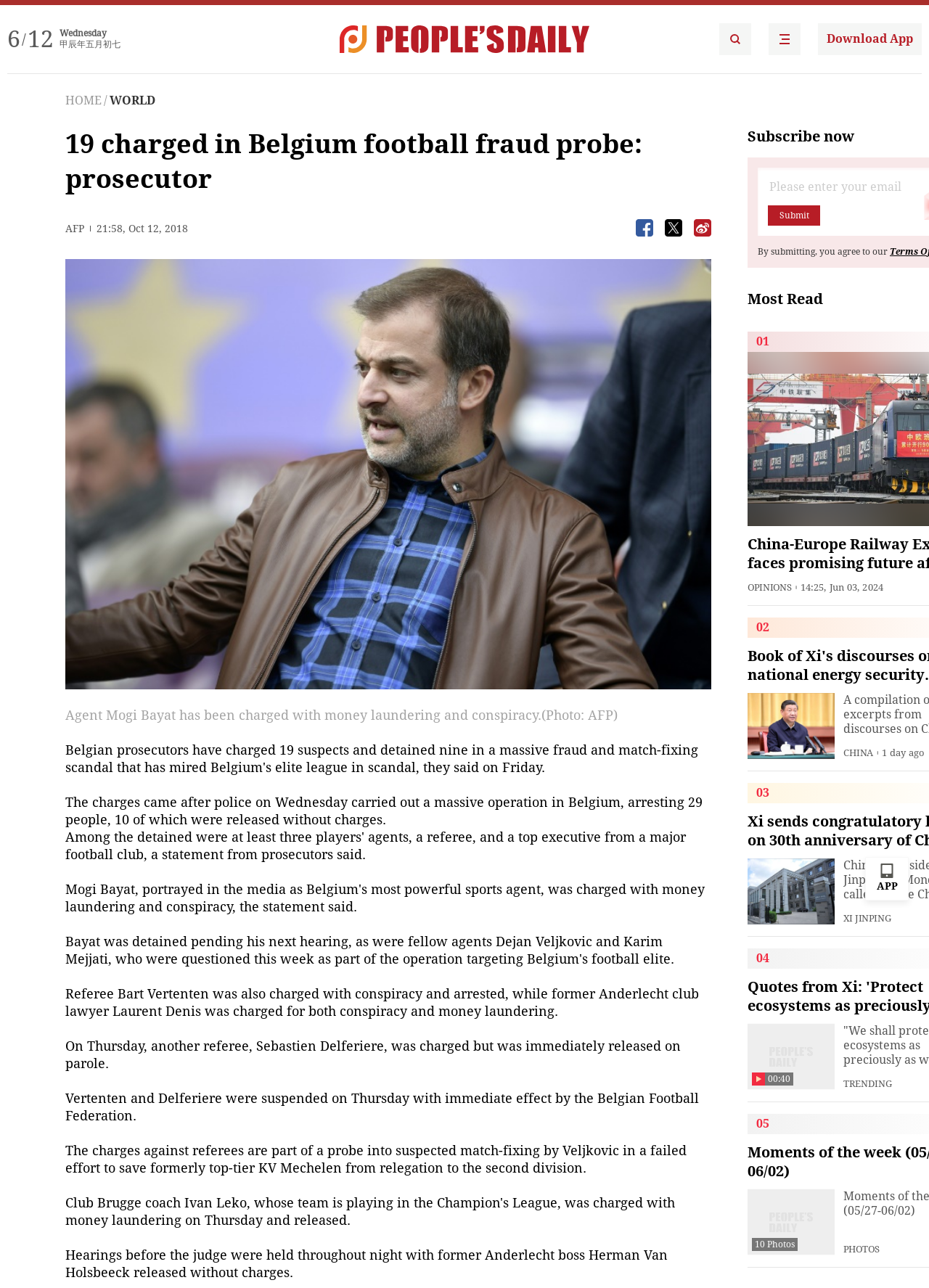What is the language of the People's Daily App?
Answer briefly with a single word or phrase based on the image.

English